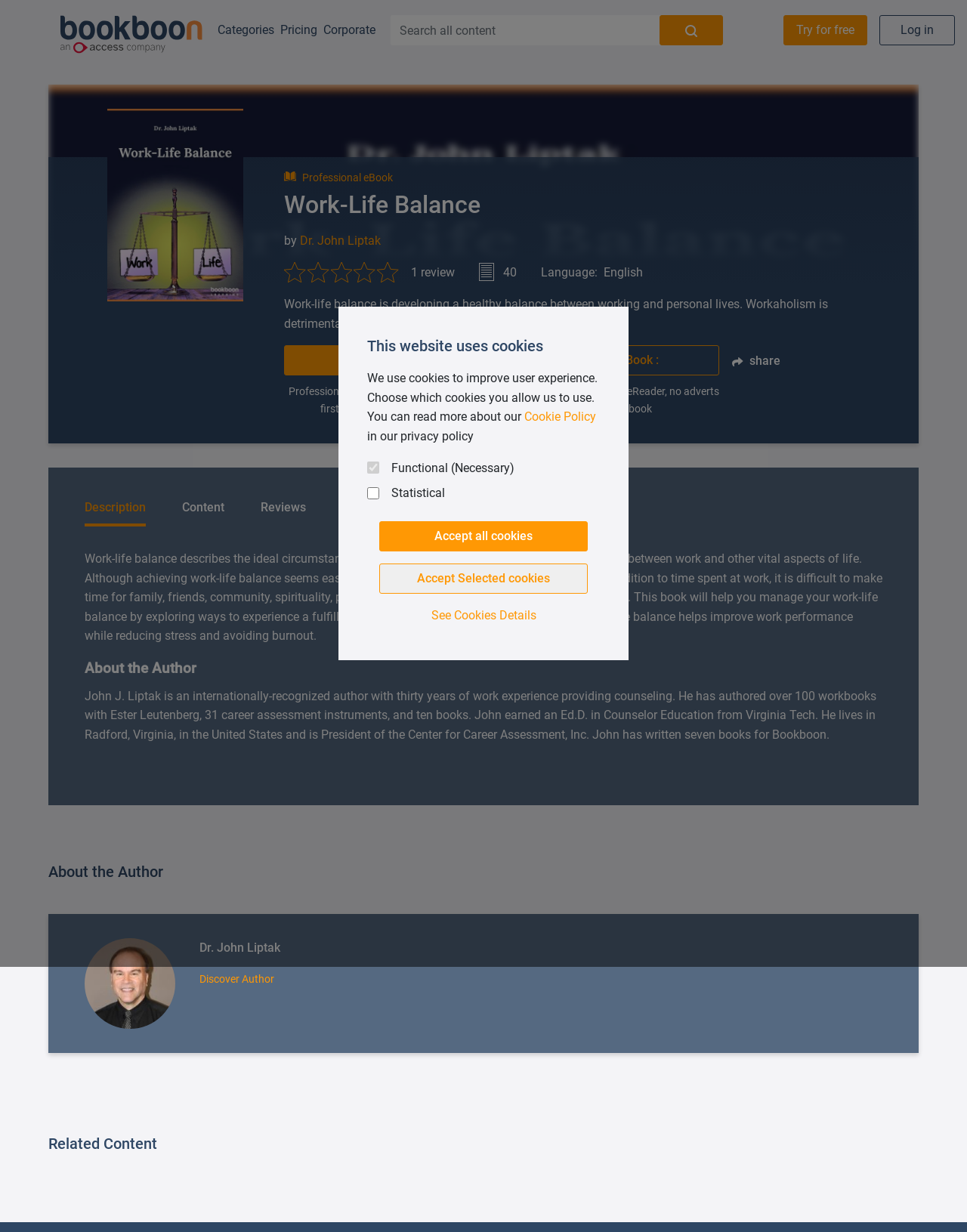How many reviews does the eBook have?
Using the information from the image, give a concise answer in one word or a short phrase.

1 review